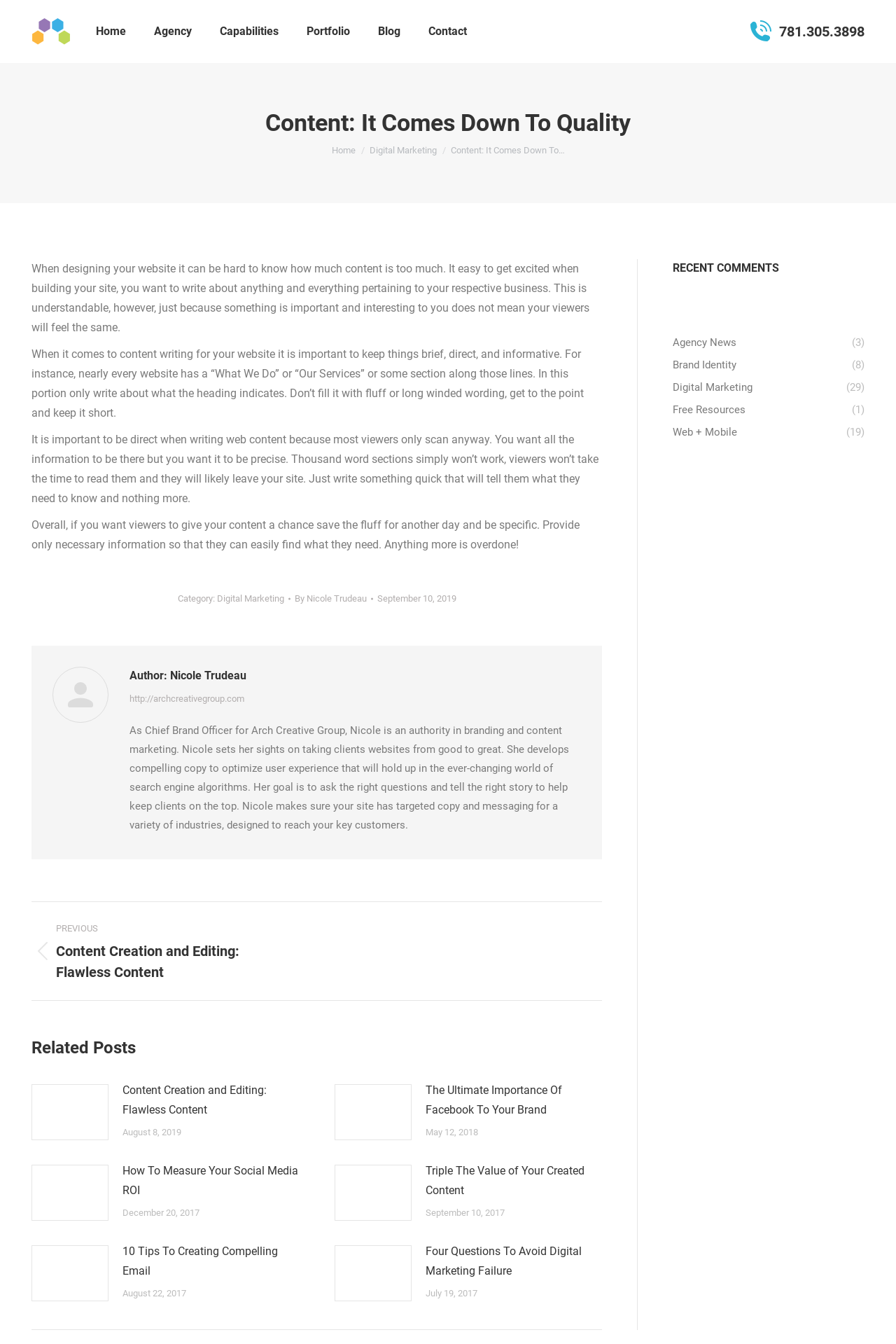What is the author's goal for clients' websites?
Refer to the image and offer an in-depth and detailed answer to the question.

According to the webpage, Nicole Trudeau, the Chief Brand Officer for Arch Creative Group, aims to ask the right questions and tell the right story to help keep clients on top.